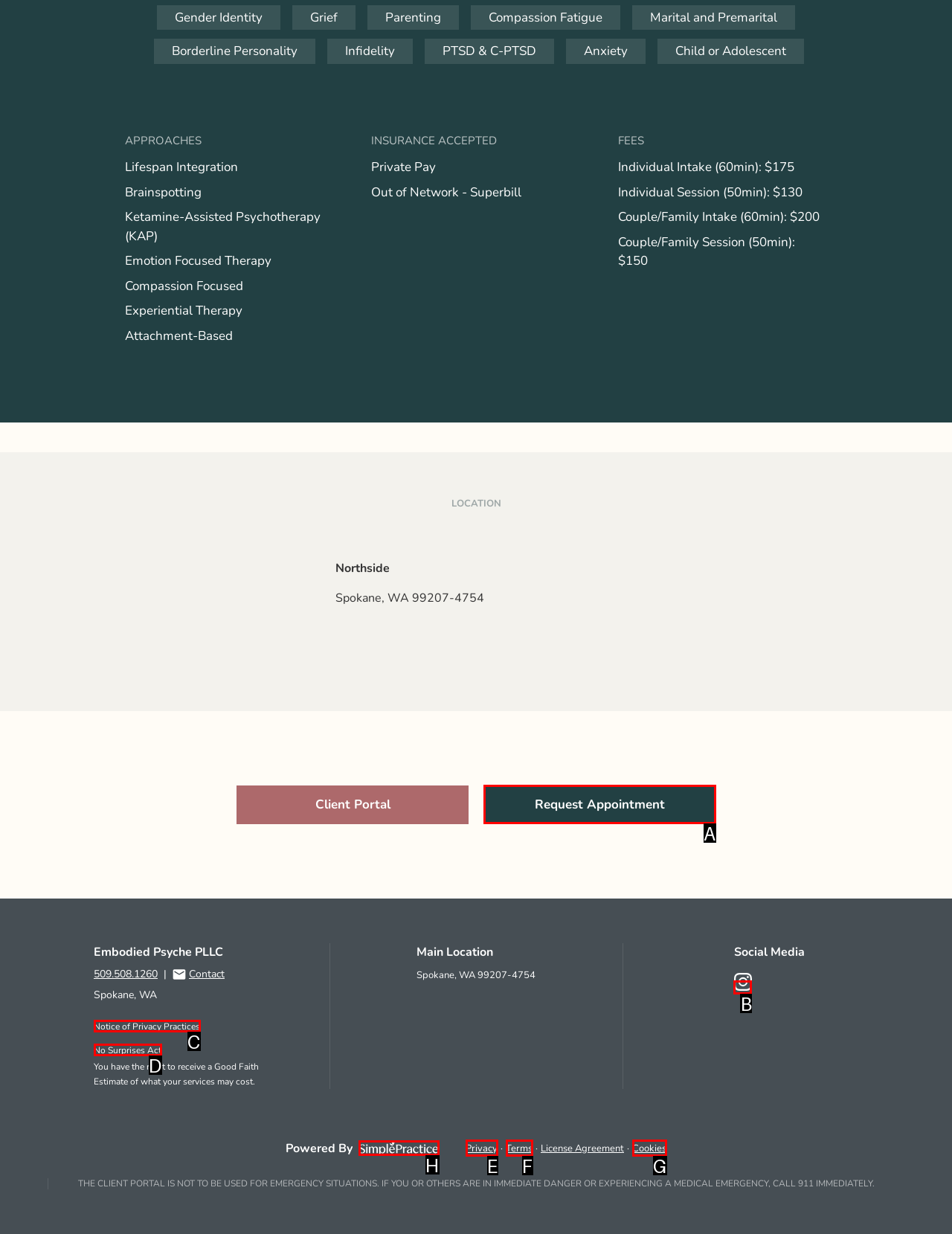Which lettered option matches the following description: Be A School Governor
Provide the letter of the matching option directly.

None